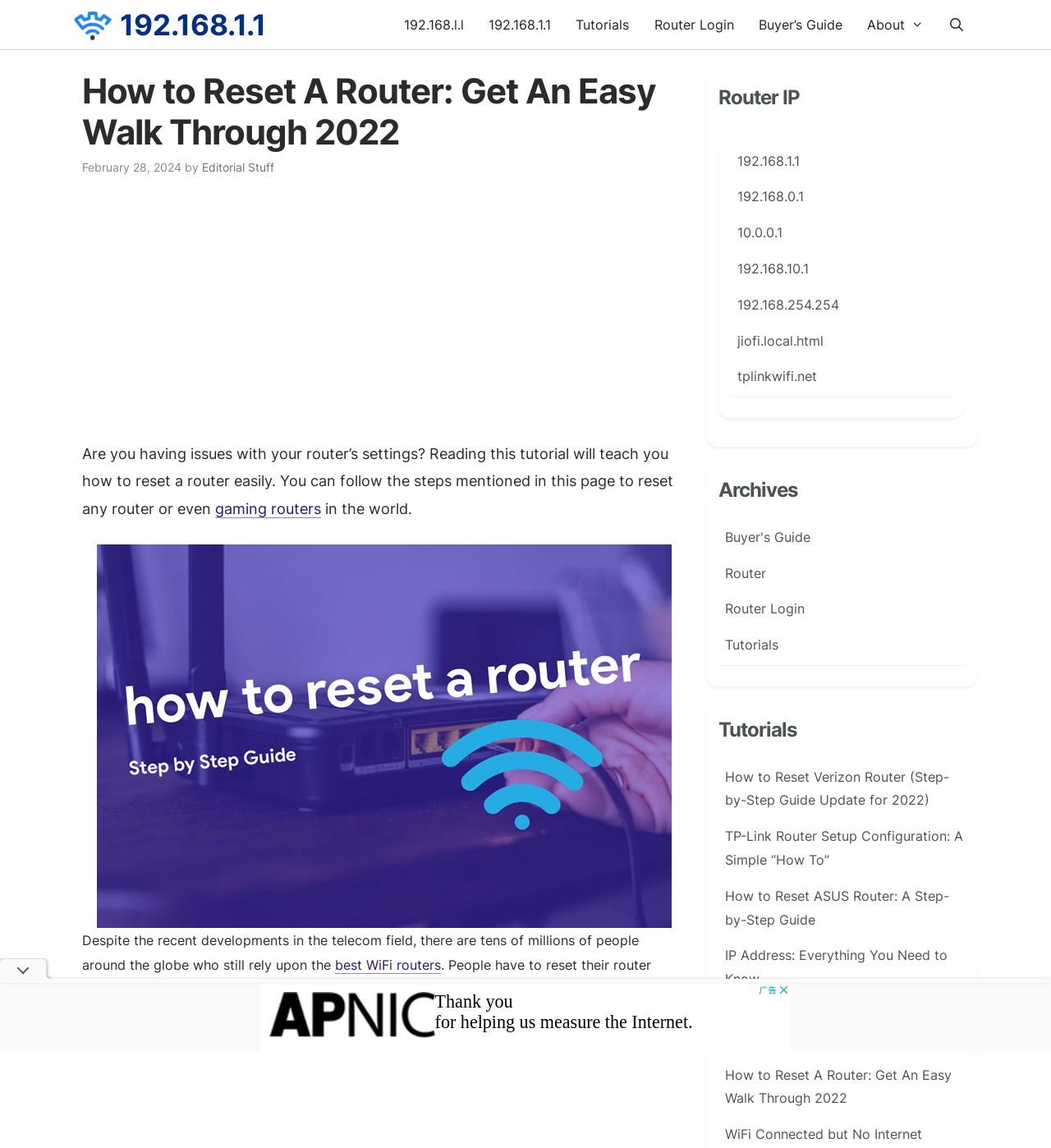Please determine the bounding box coordinates of the element to click on in order to accomplish the following task: "Visit the page for router IP". Ensure the coordinates are four float numbers ranging from 0 to 1, i.e., [left, top, right, bottom].

[0.684, 0.069, 0.918, 0.101]